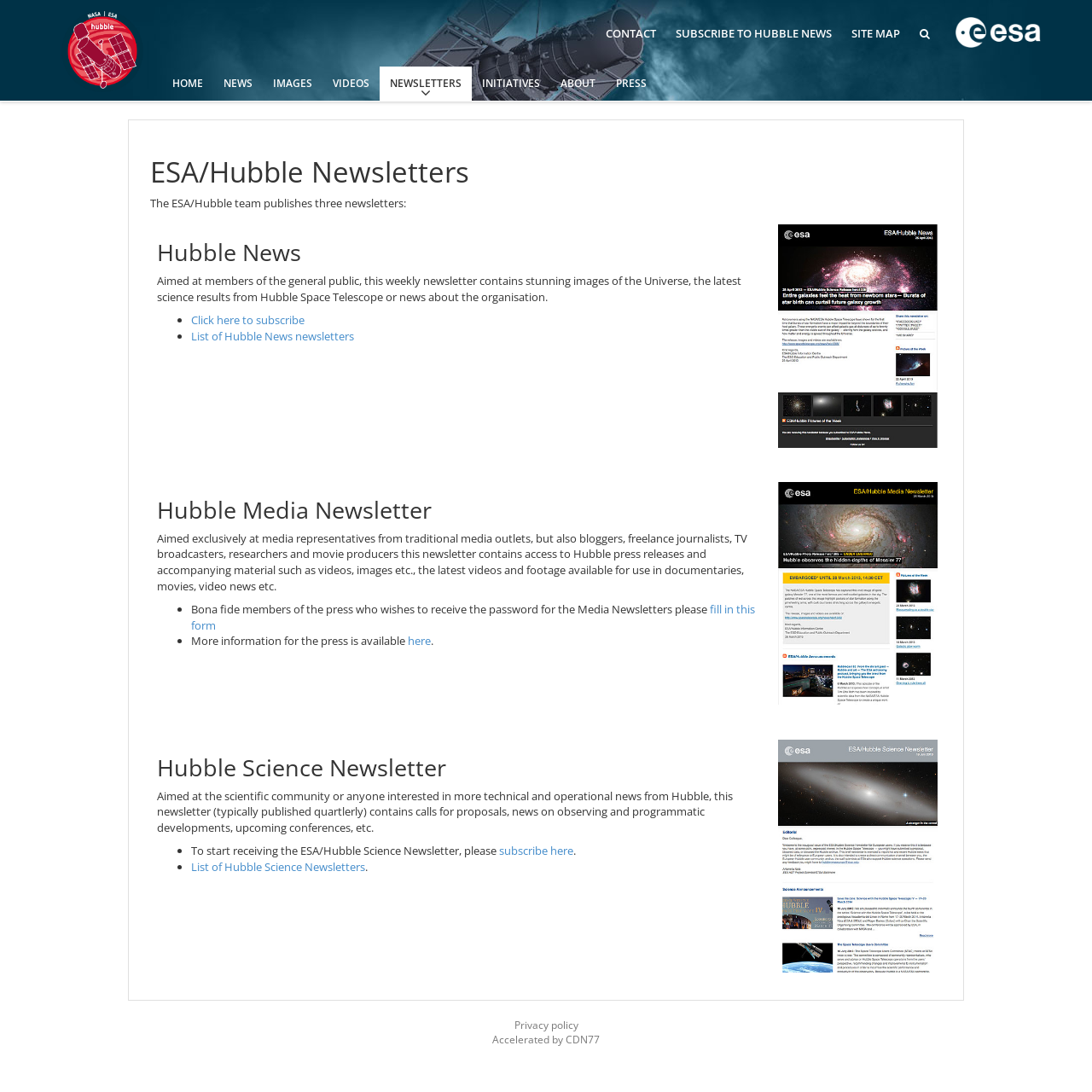How can I subscribe to the ESA/Hubble Science Newsletter?
Using the visual information from the image, give a one-word or short-phrase answer.

Click 'subscribe here'